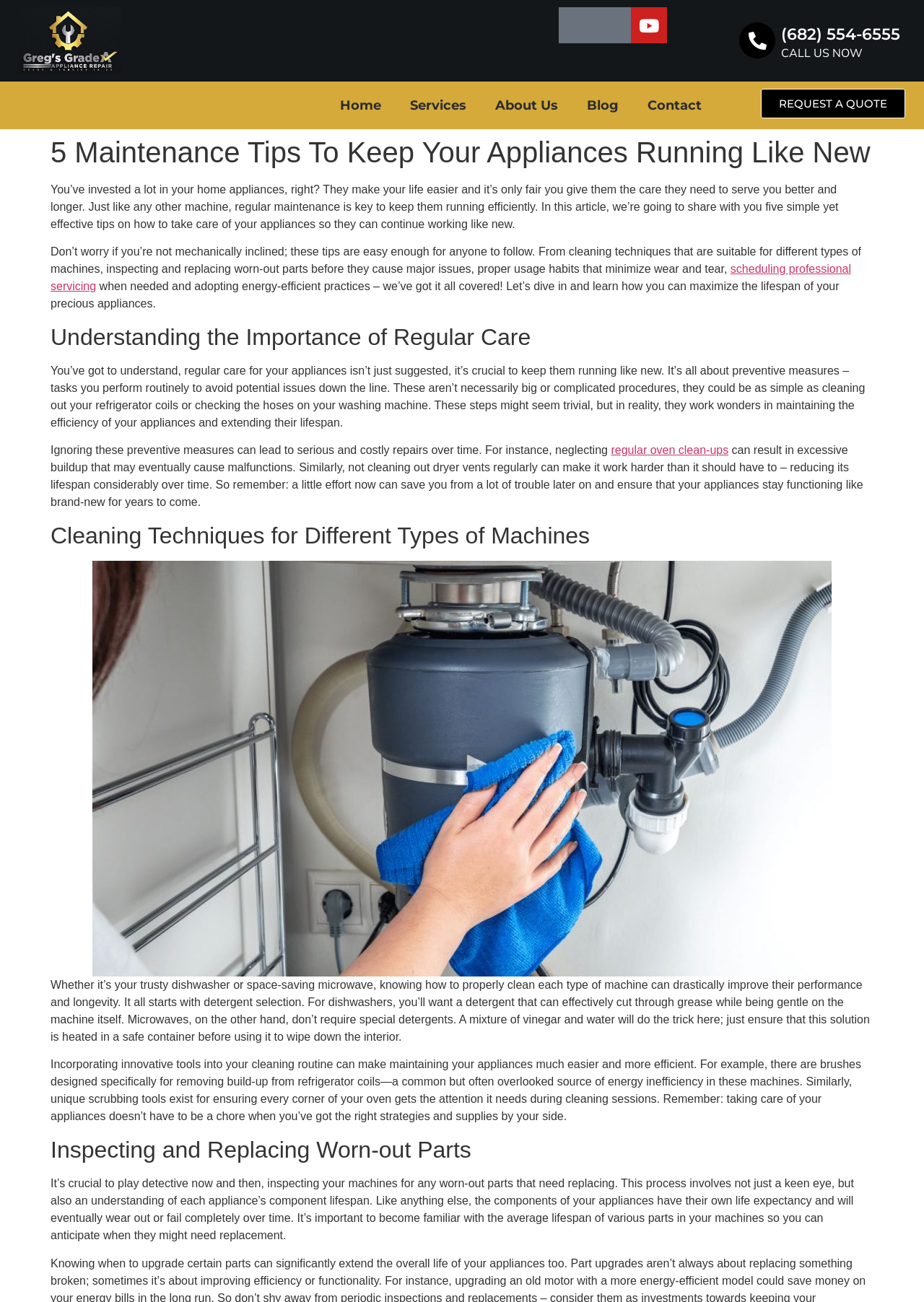Highlight the bounding box coordinates of the element that should be clicked to carry out the following instruction: "Request a quote". The coordinates must be given as four float numbers ranging from 0 to 1, i.e., [left, top, right, bottom].

[0.823, 0.068, 0.979, 0.091]